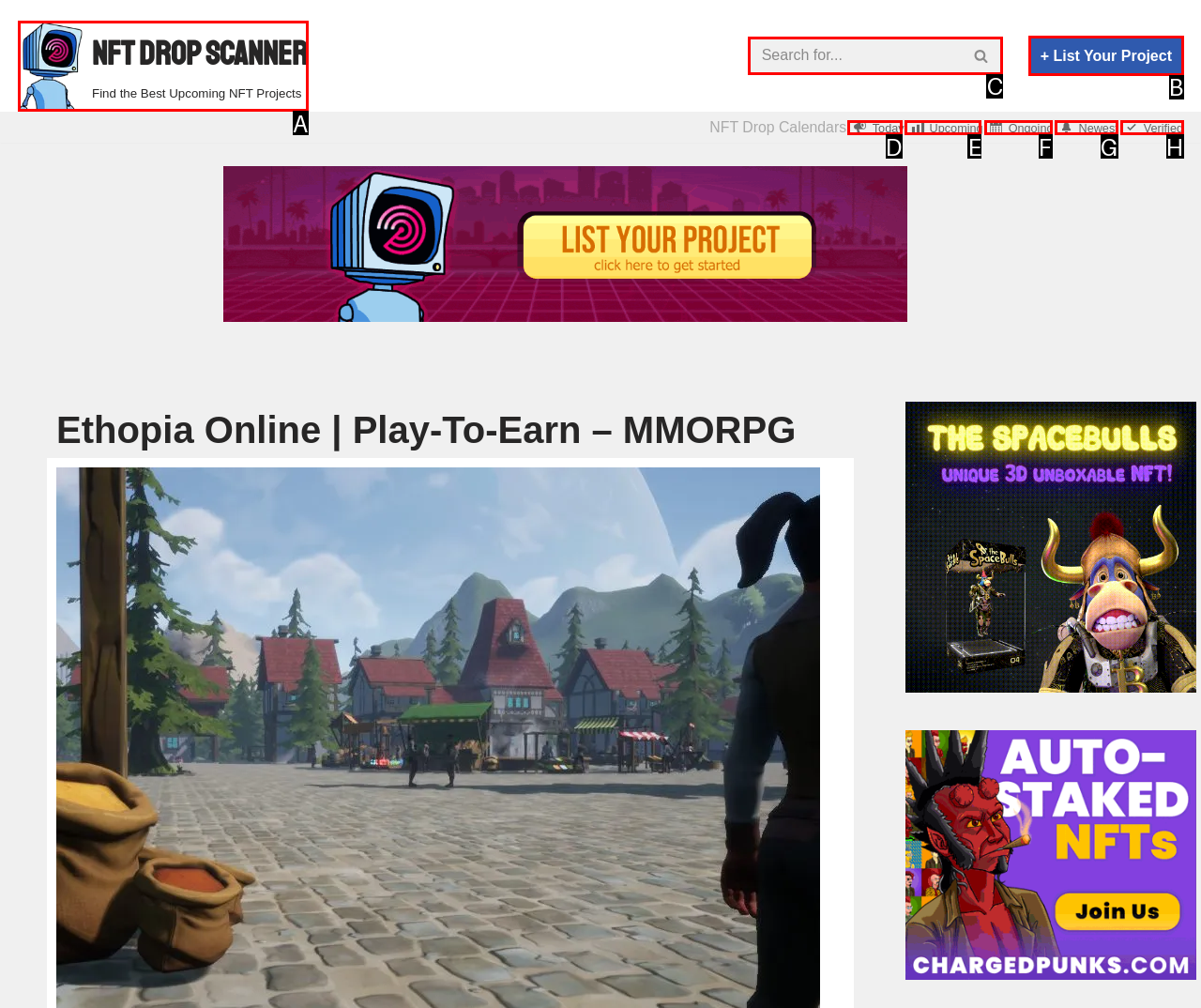To perform the task "Search for NFT projects", which UI element's letter should you select? Provide the letter directly.

C